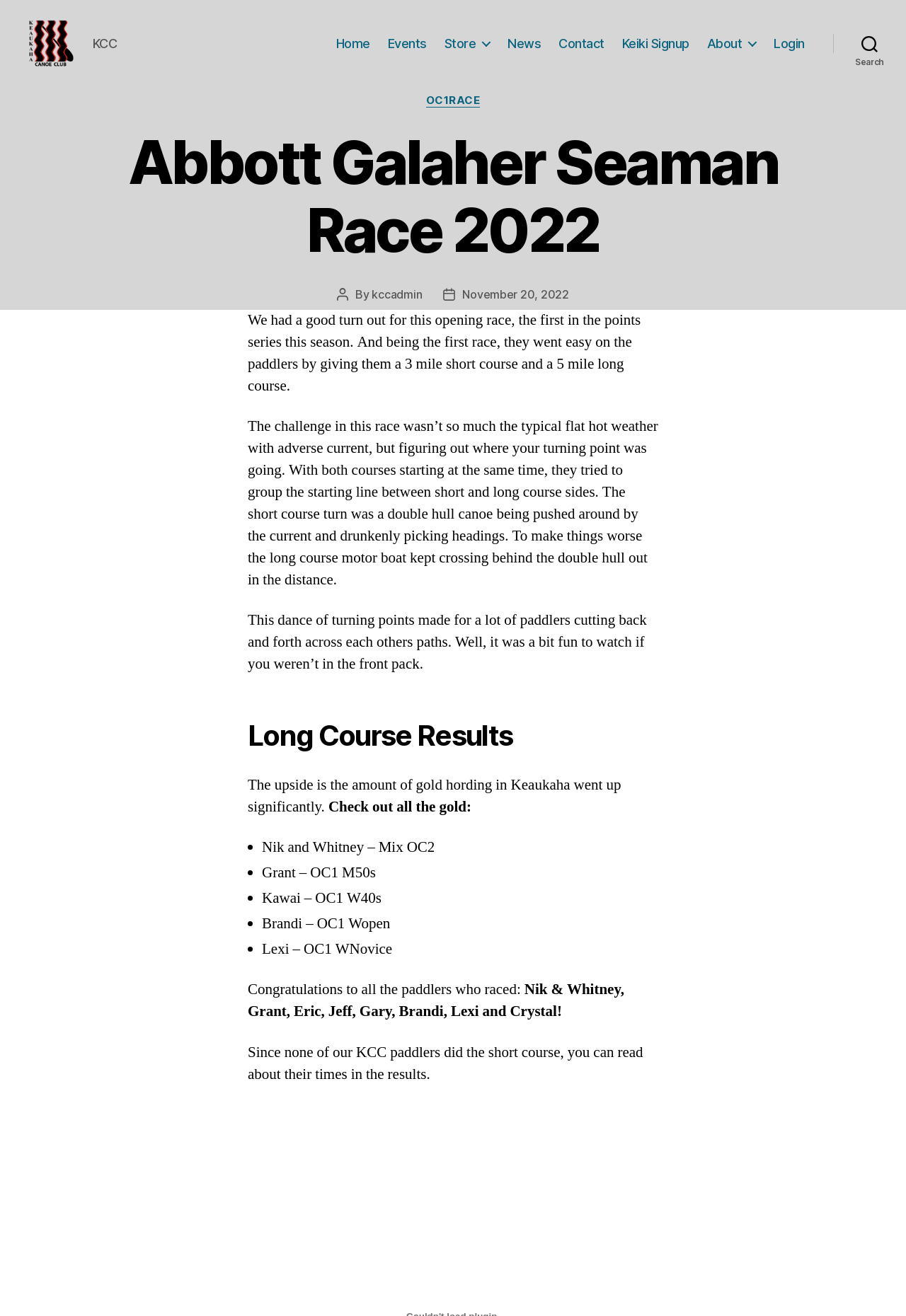Articulate a detailed summary of the webpage's content and design.

The webpage is about the Abbott Galaher Seaman Race 2022, organized by the Keaukaha Canoe Club in Hilo, Hawaii. At the top, there is a logo and a link to the club's website, accompanied by a short description of the club. Below this, there is a navigation menu with eight links: Home, Events, Store, News, Contact, Keiki Signup, About, and Login.

The main content of the page is an article about the race, which took place on November 20, 2022. The article describes the challenging conditions of the race, including a short course and a long course, and the difficulties paddlers faced in determining their turning points. The article also mentions that the race was fun to watch, especially for those not in the front pack.

The article then presents the results of the long course, with a list of winners, including Nik and Whitney, Grant, Kawai, Brandi, and Lexi. The winners are listed with their respective categories, such as Mix OC2, OC1 M50s, OC1 W40s, OC1 Wopen, and OC1 WNovice. The article concludes by congratulating all the paddlers who participated in the race.

Throughout the page, there are several static text elements, including headings, paragraphs, and list markers. There are also links to other pages, such as the club's website and the results of the race. The page has a clean and organized layout, making it easy to read and navigate.